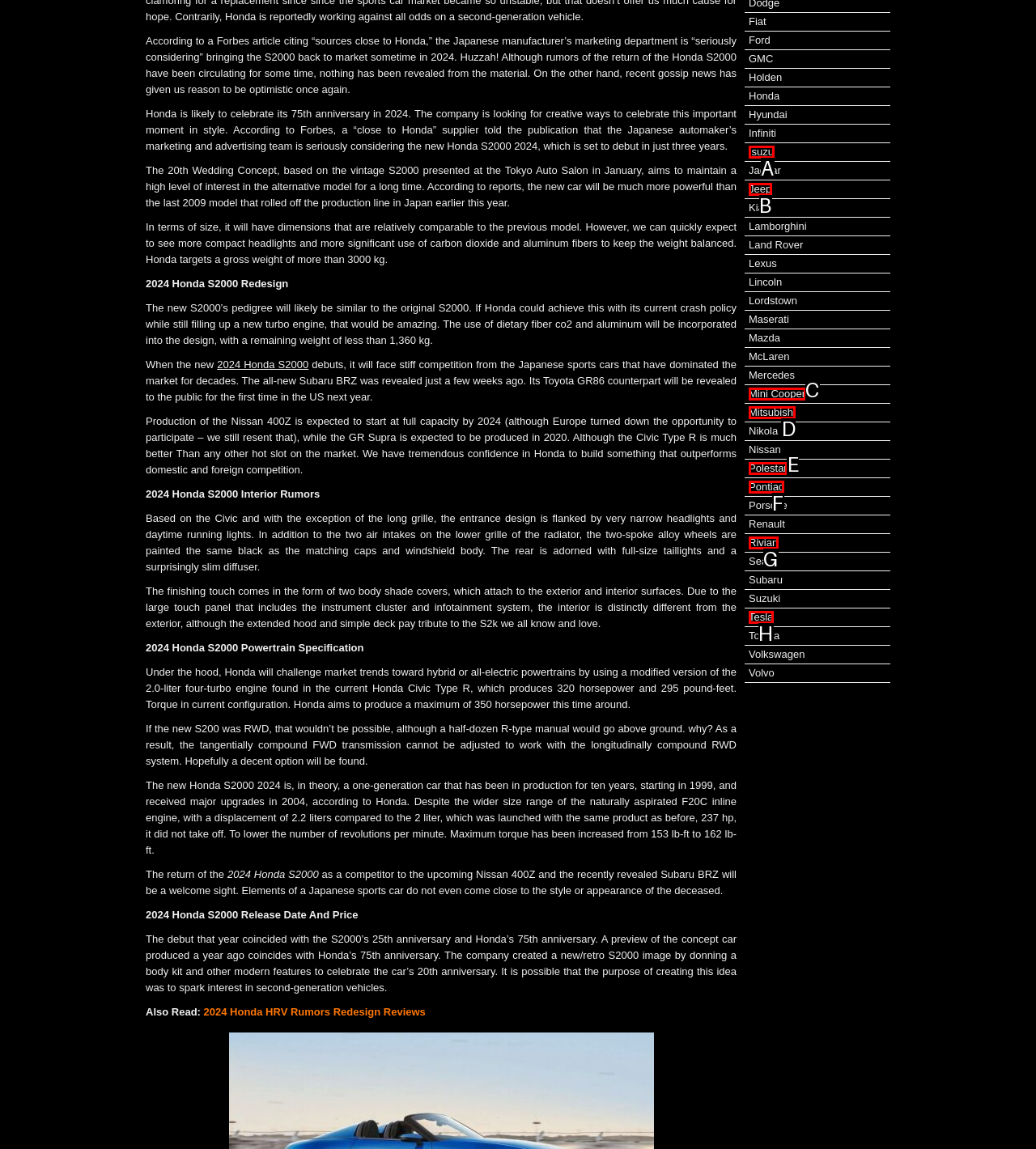Point out the option that aligns with the description: Mini Cooper
Provide the letter of the corresponding choice directly.

C